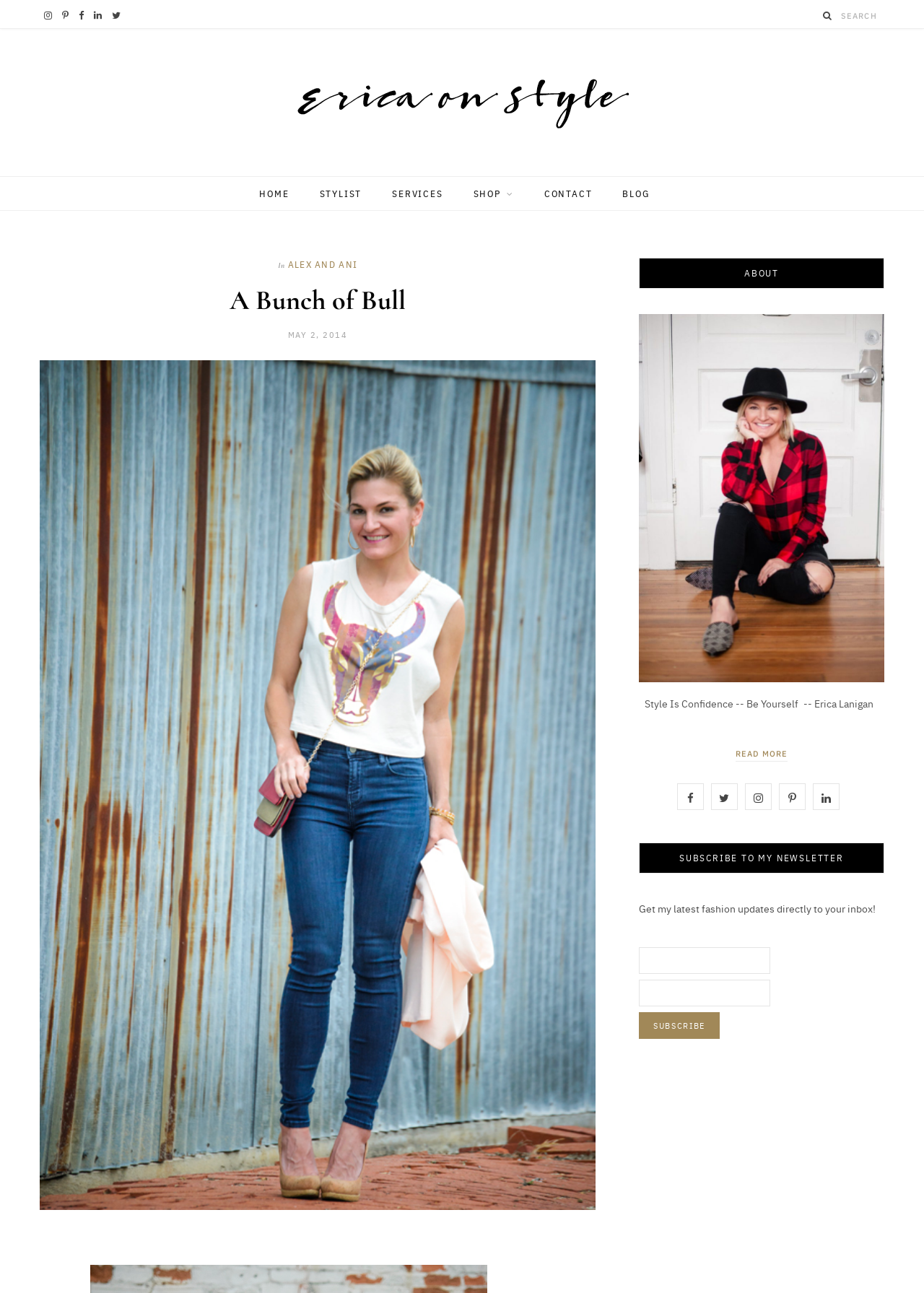Provide the bounding box coordinates of the area you need to click to execute the following instruction: "Log in to the website".

None